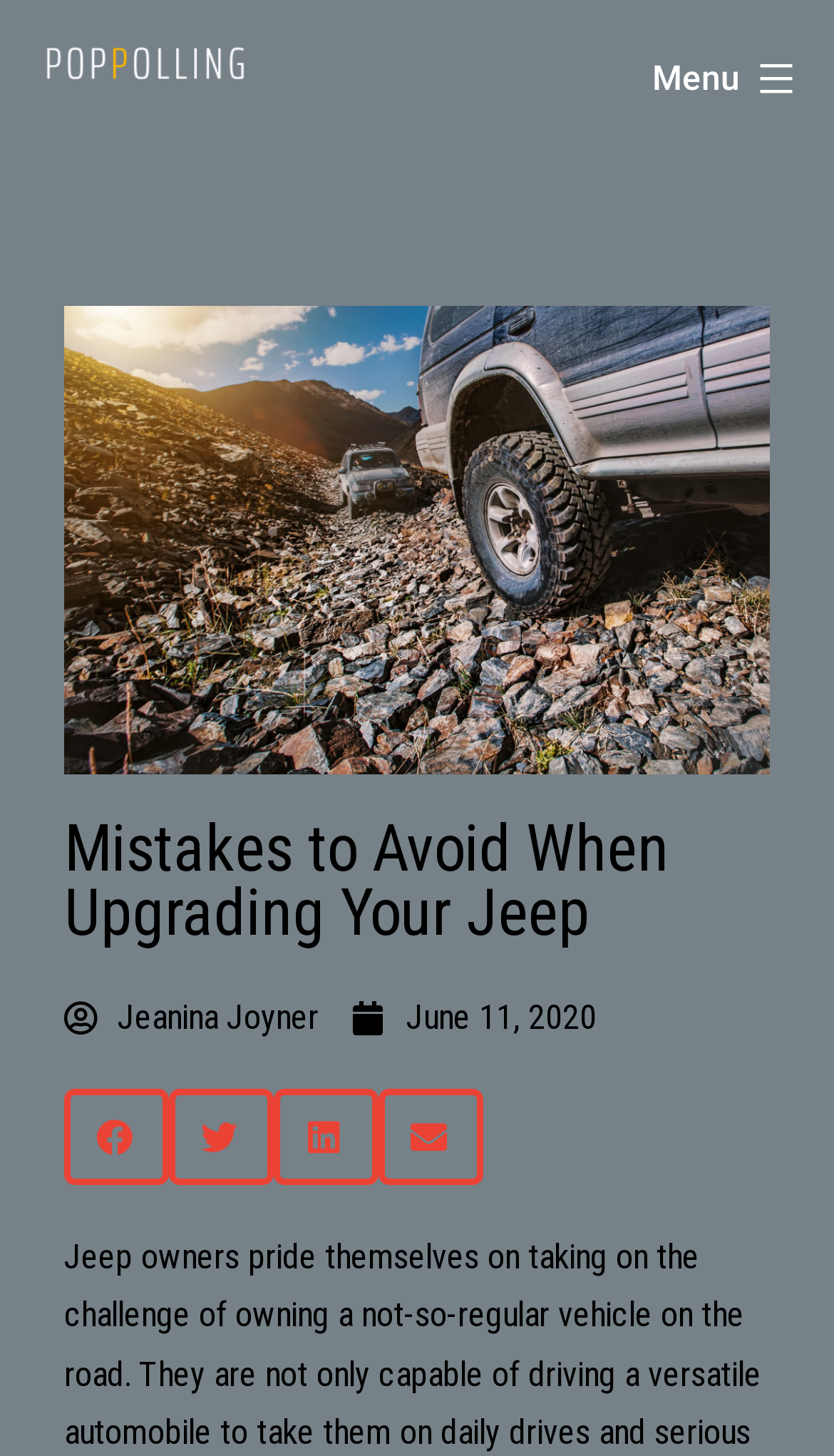Can you find the bounding box coordinates for the element to click on to achieve the instruction: "Click the logo to go to the homepage"?

[0.051, 0.028, 0.297, 0.056]